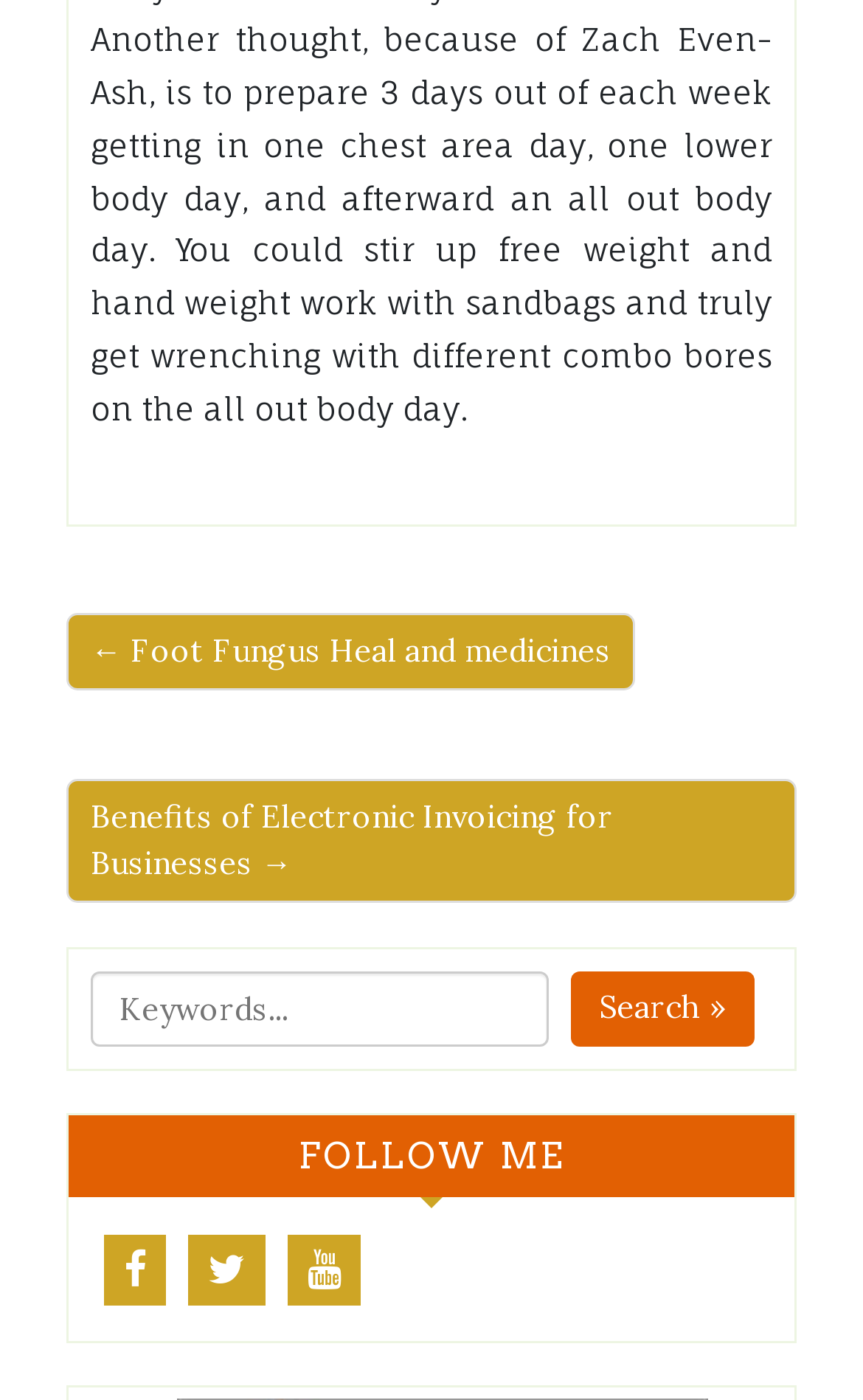What is the function of the 'Search »' button?
Please provide a detailed and comprehensive answer to the question.

The 'Search »' button is a UI element that is placed adjacent to the searchbox, and its arrow symbol suggests that it is a submit button, which, when clicked, will submit the search query entered in the searchbox.